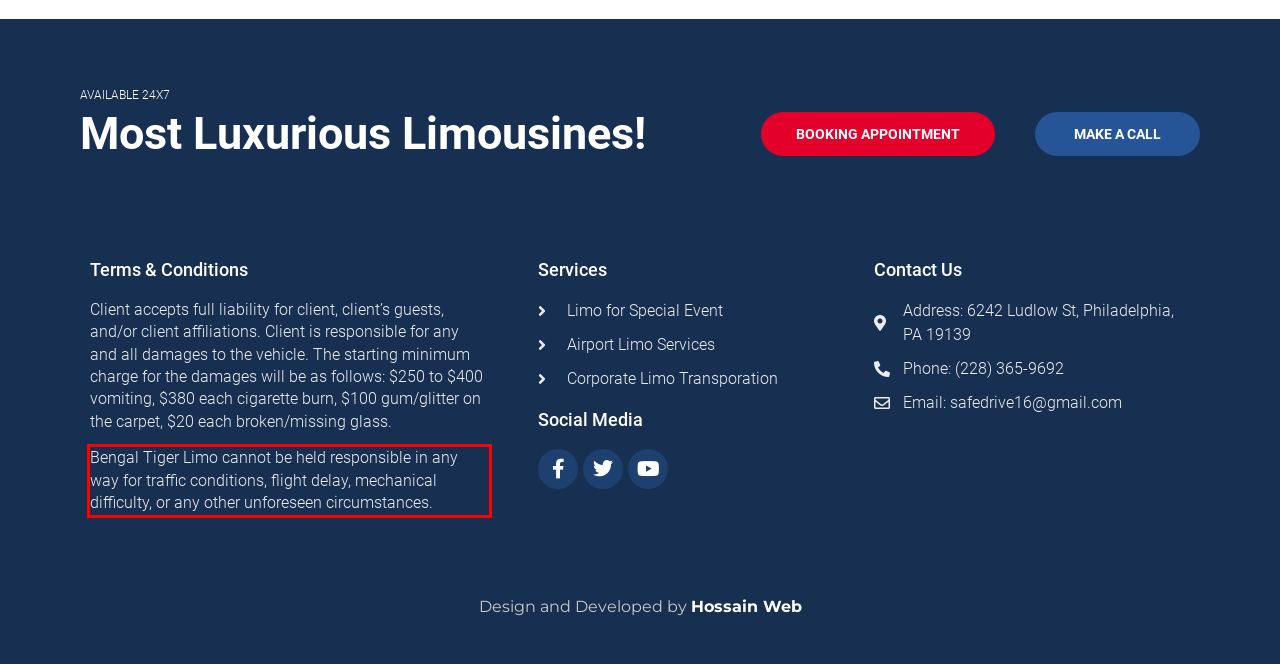Your task is to recognize and extract the text content from the UI element enclosed in the red bounding box on the webpage screenshot.

Bengal Tiger Limo cannot be held responsible in any way for traffic conditions, flight delay, mechanical difficulty, or any other unforeseen circumstances.